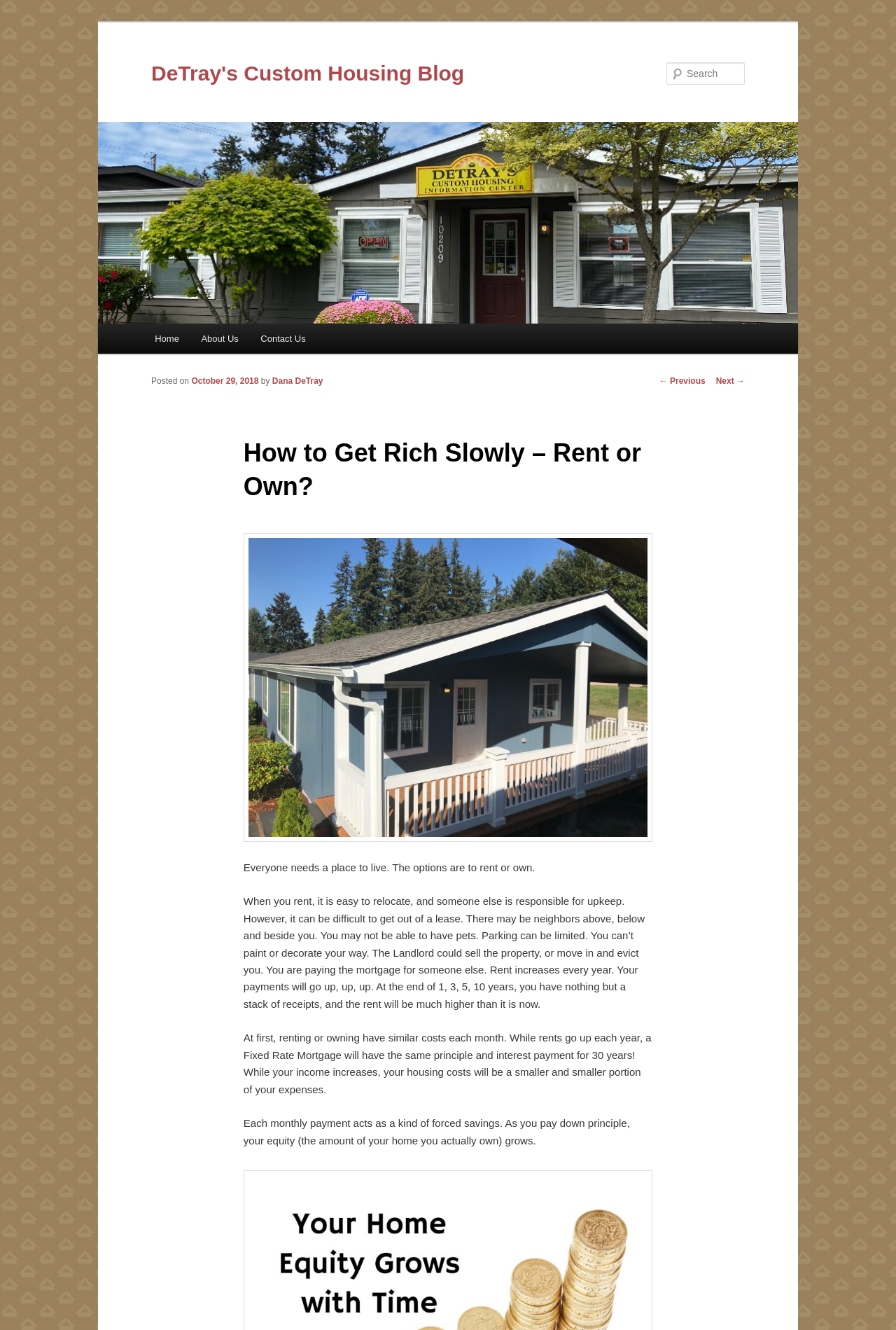Locate the bounding box of the UI element based on this description: "Home". Provide four float numbers between 0 and 1 as [left, top, right, bottom].

[0.16, 0.243, 0.212, 0.266]